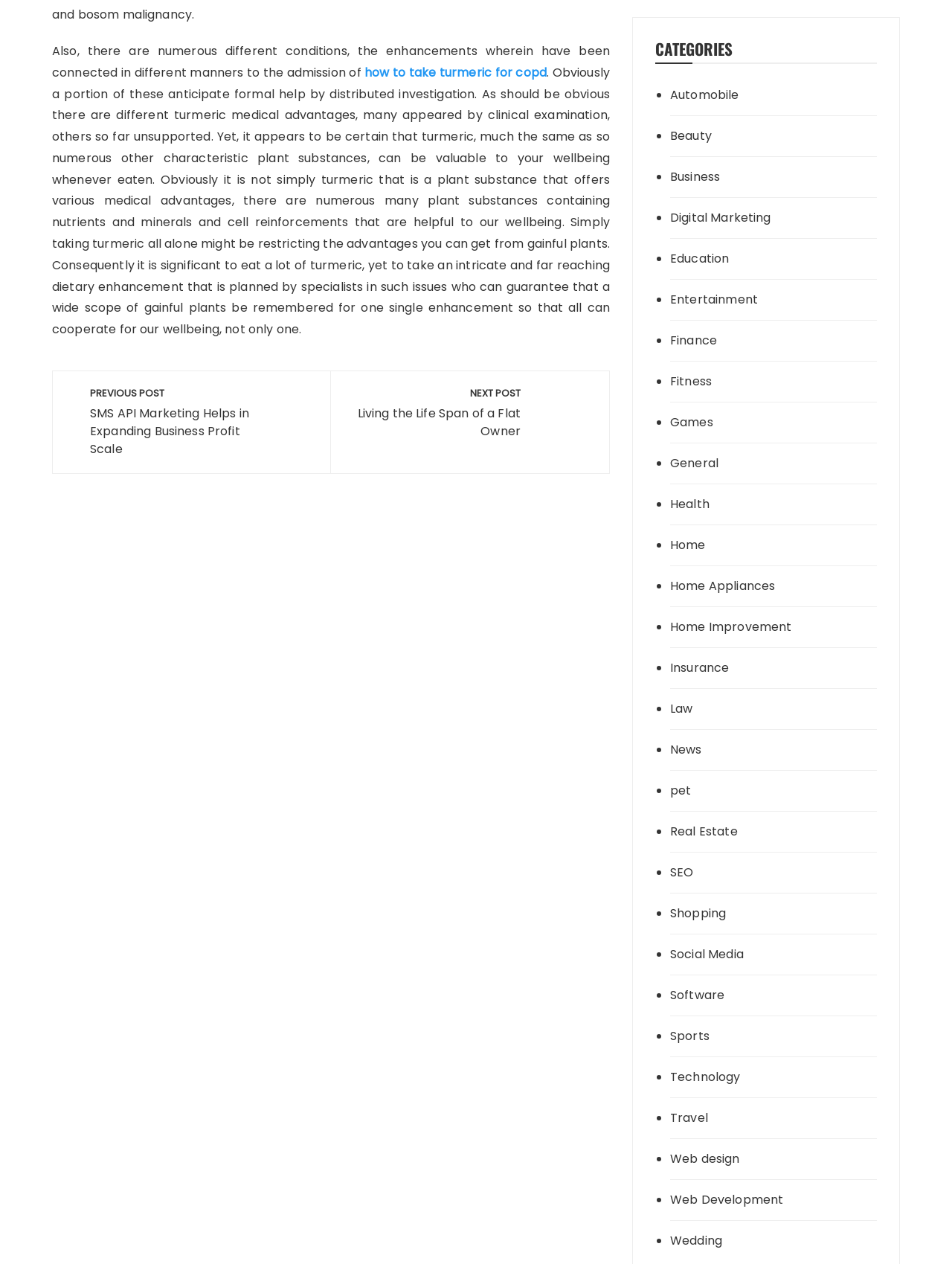Locate the bounding box coordinates of the element you need to click to accomplish the task described by this instruction: "click on the link 'how to take turmeric for copd'".

[0.383, 0.05, 0.574, 0.064]